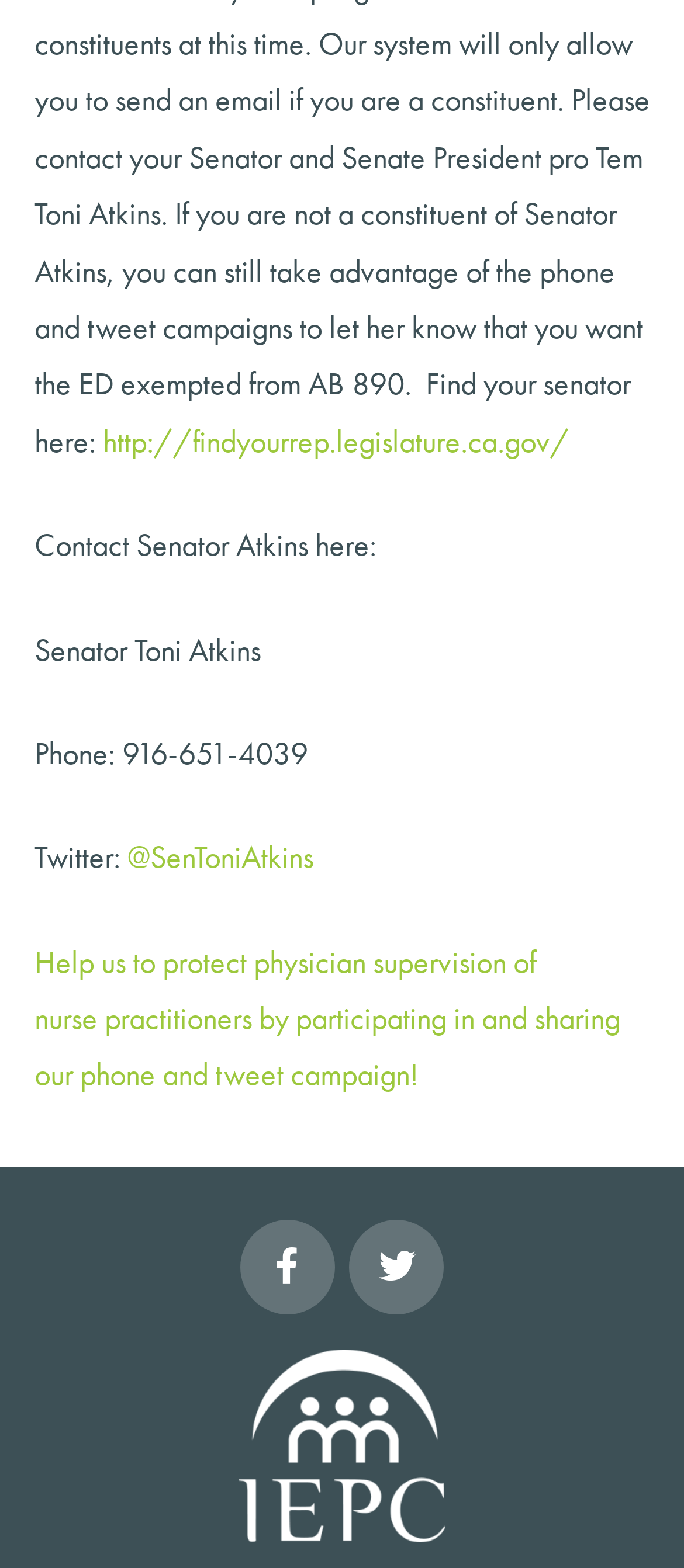Examine the image carefully and respond to the question with a detailed answer: 
How many social media links are present?

There are three social media links present: 'Facebook' with bounding box coordinates [0.35, 0.778, 0.489, 0.838], 'X / Twitter' with bounding box coordinates [0.511, 0.778, 0.65, 0.838], and an empty link with bounding box coordinates [0.349, 0.925, 0.651, 0.945].